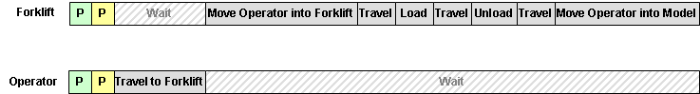Present a detailed portrayal of the image.

The image illustrates a coordinated task sequence involving a forklift and an operator, highlighting their respective actions in a series of steps necessary for a successful operation. The chart is divided into two main rows: one for the forklift and one for the operator. 

For the forklift, the process begins with a "Wait" action, followed by specific movements such as "Move Operator into Forklift," "Travel," "Load," "Travel," "Unload," and concluding with "Move Operator into Model." Each step is essential for ensuring the payload is picked up and delivered correctly.

In contrast, the operator’s actions start with "Travel to Forklift," followed by a "Wait" period, indicating a synchronous relationship where the operator's movements must be timed closely with the forklift's operations. 

This visual representation encapsulates the intricate choreography of actions required for efficient operation in logistics, showcasing how both resources coordinate their tasks to achieve operational success.